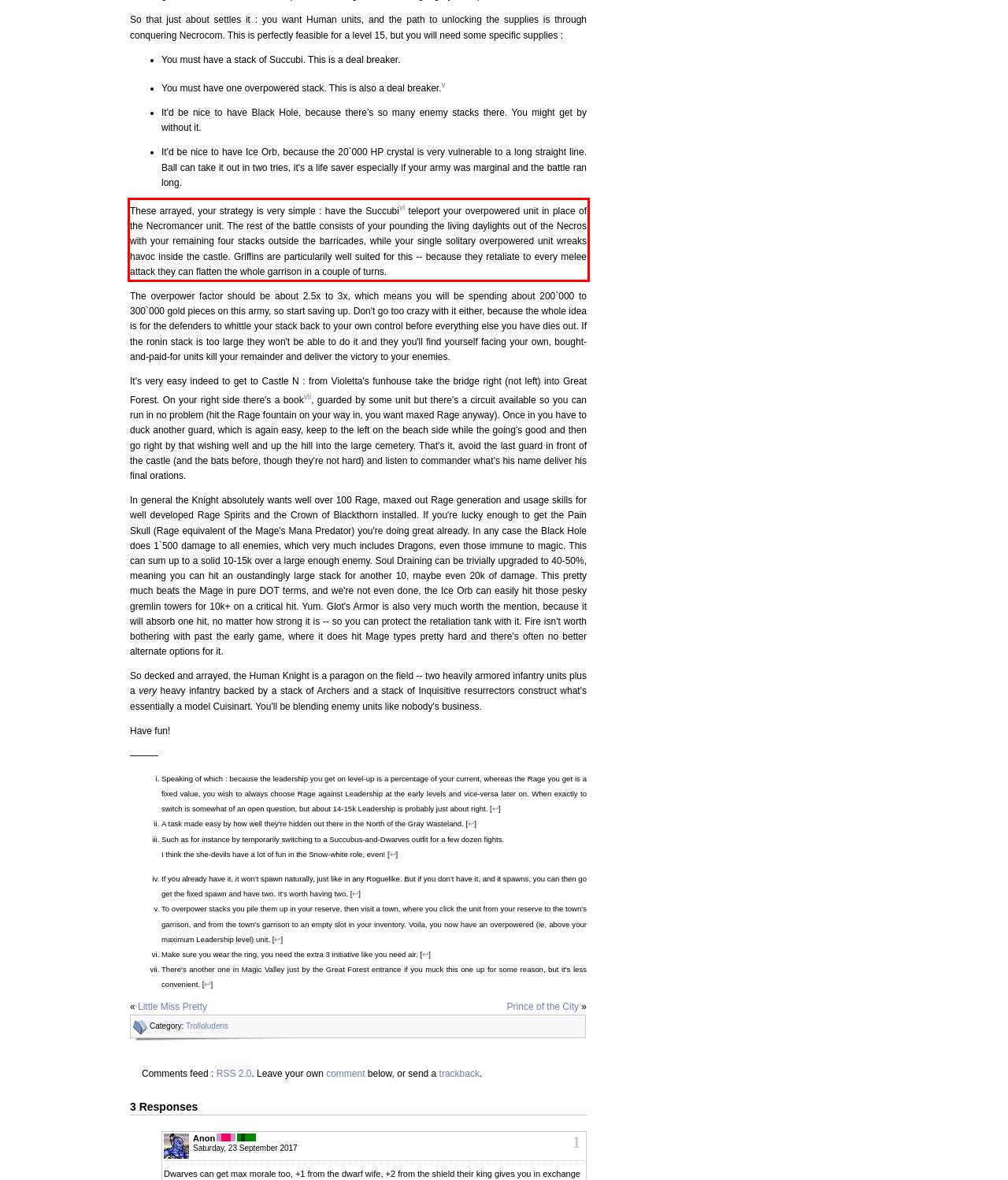Examine the webpage screenshot and use OCR to obtain the text inside the red bounding box.

These arrayed, your strategy is very simple : have the Succubivi teleport your overpowered unit in place of the Necromancer unit. The rest of the battle consists of your pounding the living daylights out of the Necros with your remaining four stacks outside the barricades, while your single solitary overpowered unit wreaks havoc inside the castle. Griffins are particularily well suited for this -- because they retaliate to every melee attack they can flatten the whole garrison in a couple of turns.